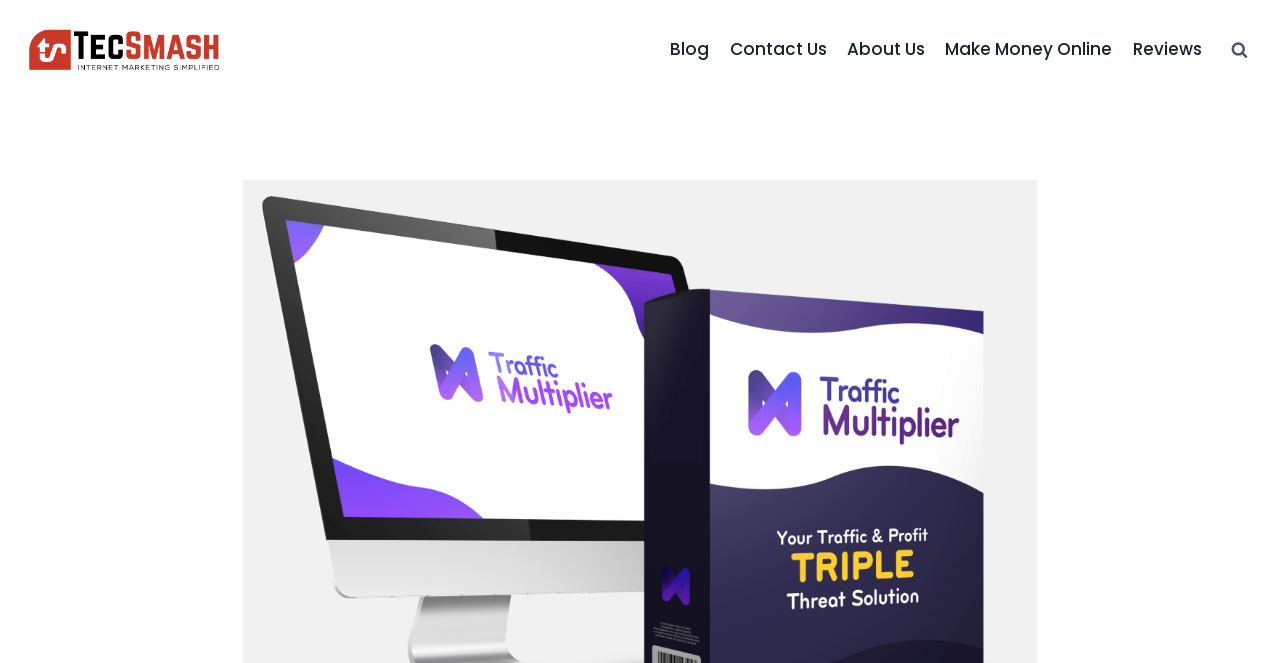What is the category of the webpage content?
Refer to the image and provide a thorough answer to the question.

The webpage content is related to making money online, as indicated by the presence of a navigation link 'Make Money Online' and the review of a traffic booster software.